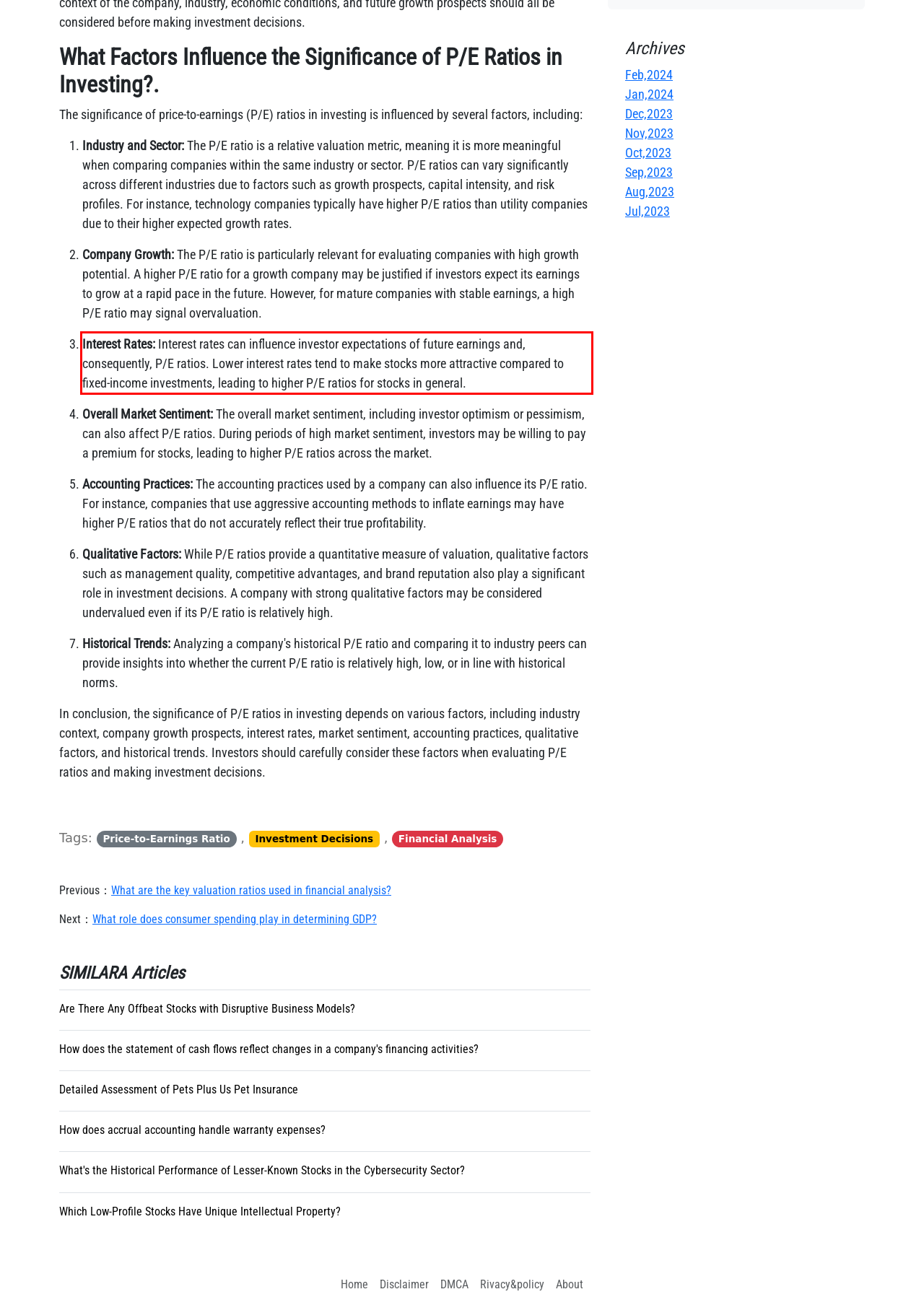Please recognize and transcribe the text located inside the red bounding box in the webpage image.

Interest Rates: Interest rates can influence investor expectations of future earnings and, consequently, P/E ratios. Lower interest rates tend to make stocks more attractive compared to fixed-income investments, leading to higher P/E ratios for stocks in general.